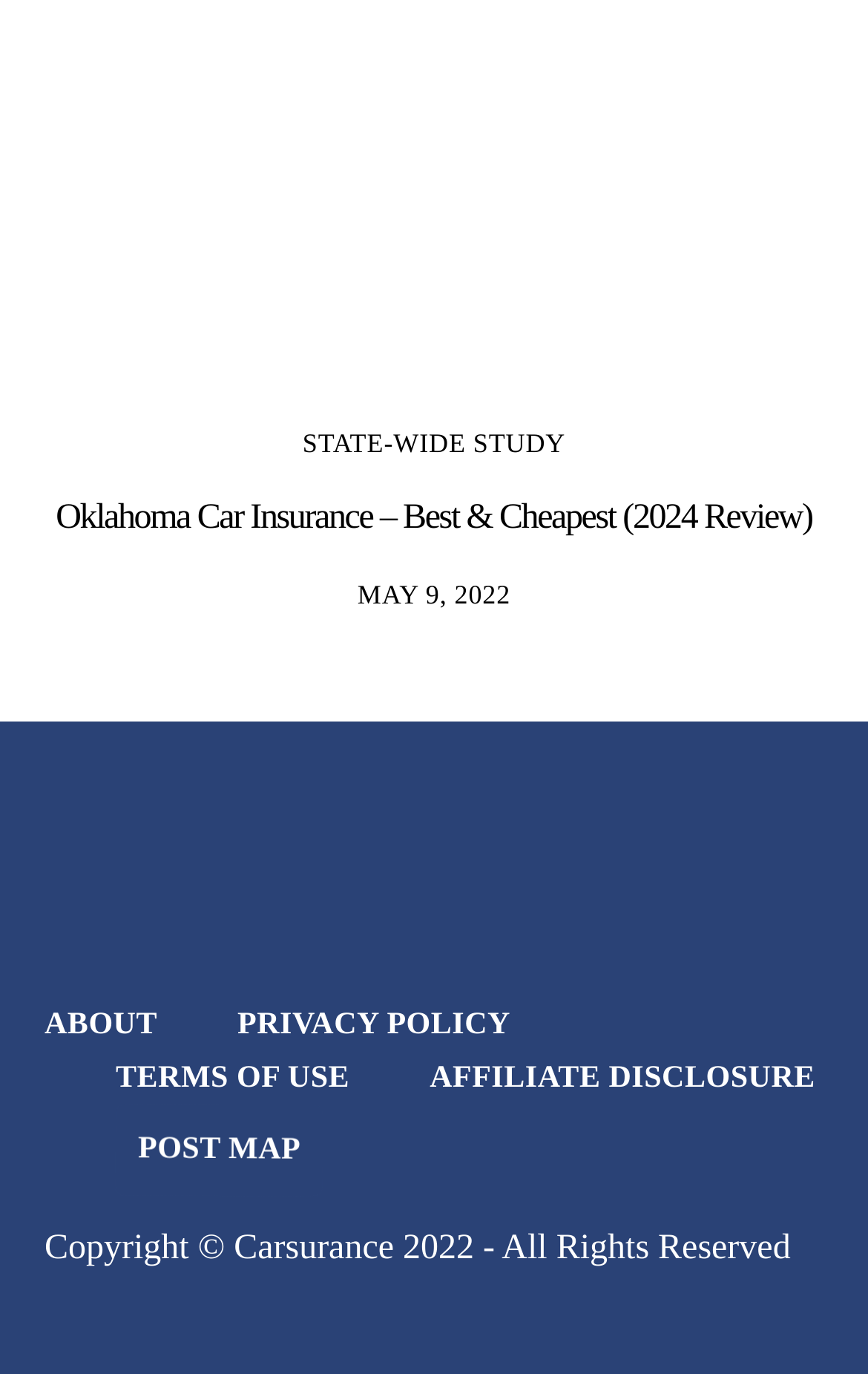Identify the bounding box coordinates of the clickable region to carry out the given instruction: "Learn about the website".

[0.051, 0.729, 0.181, 0.763]